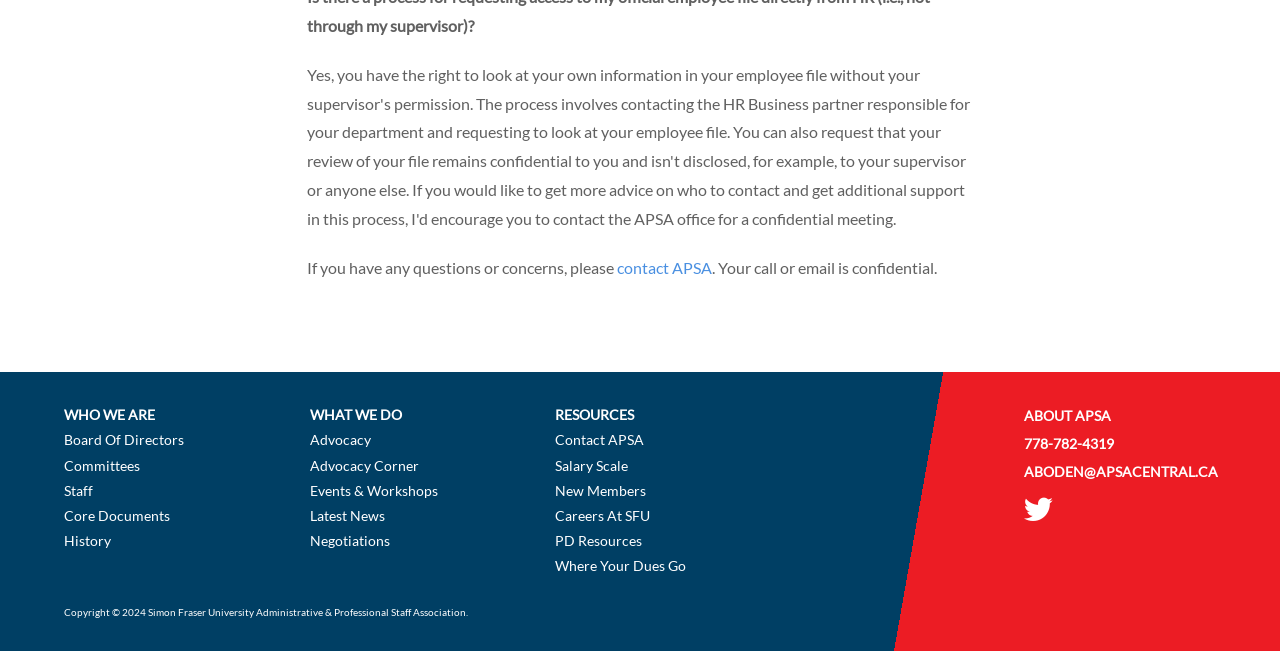Locate the bounding box coordinates of the clickable part needed for the task: "visit Simon Fraser University Administrative & Professional Staff Association".

[0.116, 0.93, 0.364, 0.949]